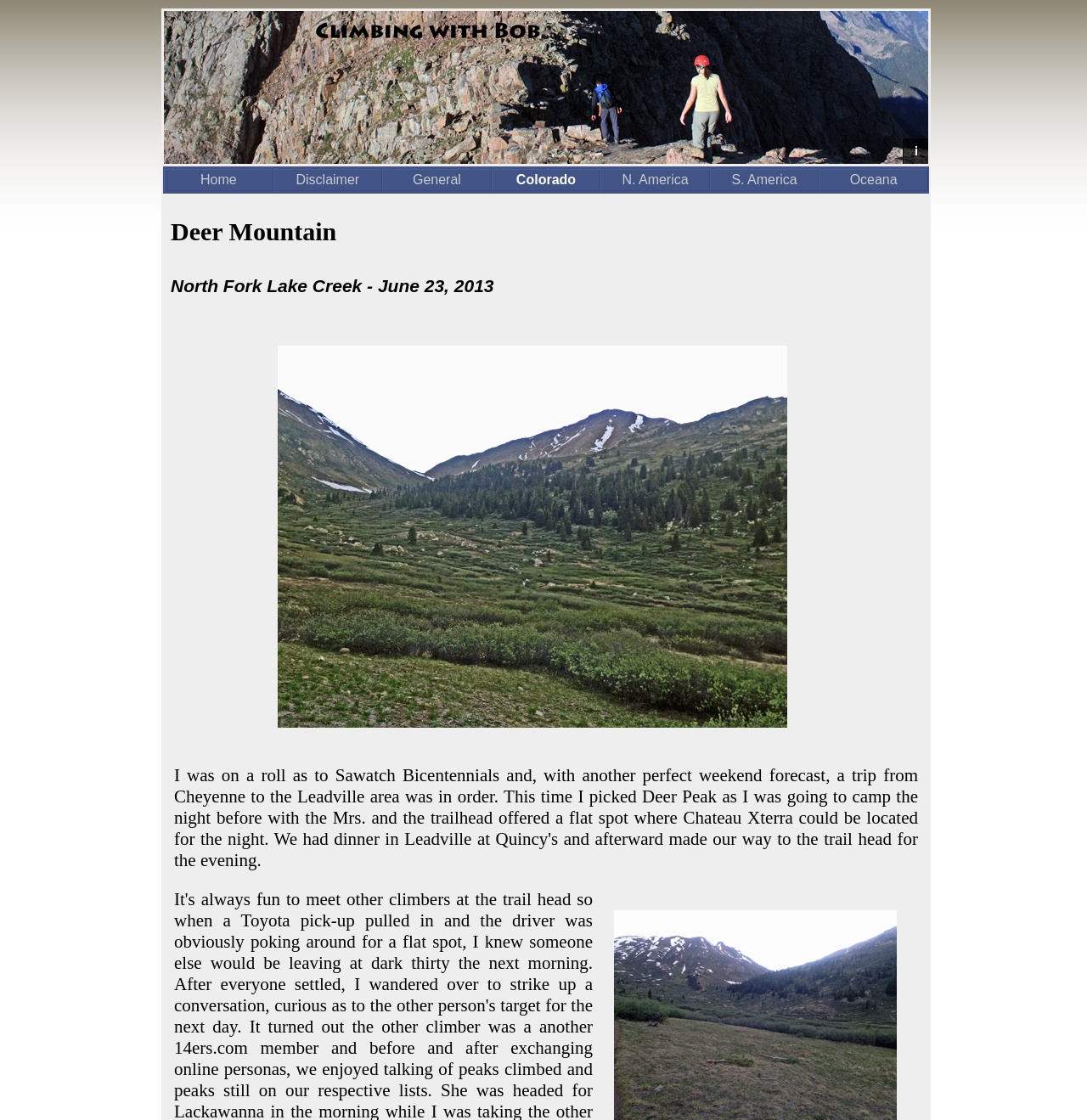Identify the bounding box coordinates of the element to click to follow this instruction: 'View the image on the page'. Ensure the coordinates are four float values between 0 and 1, provided as [left, top, right, bottom].

[0.256, 0.309, 0.725, 0.65]